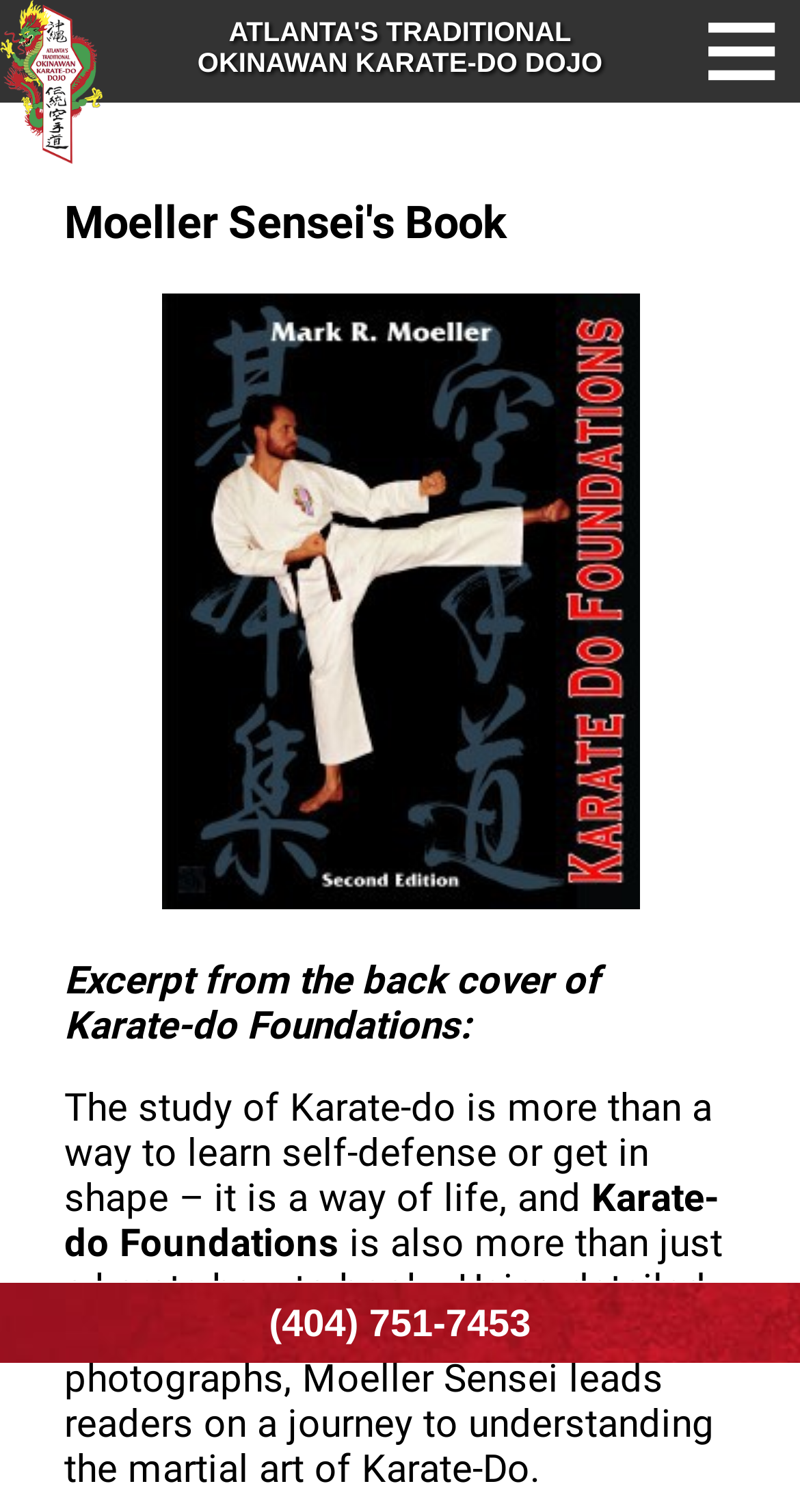Find the bounding box coordinates for the HTML element described as: "(404) 751-7453". The coordinates should consist of four float values between 0 and 1, i.e., [left, top, right, bottom].

[0.0, 0.847, 1.0, 0.901]